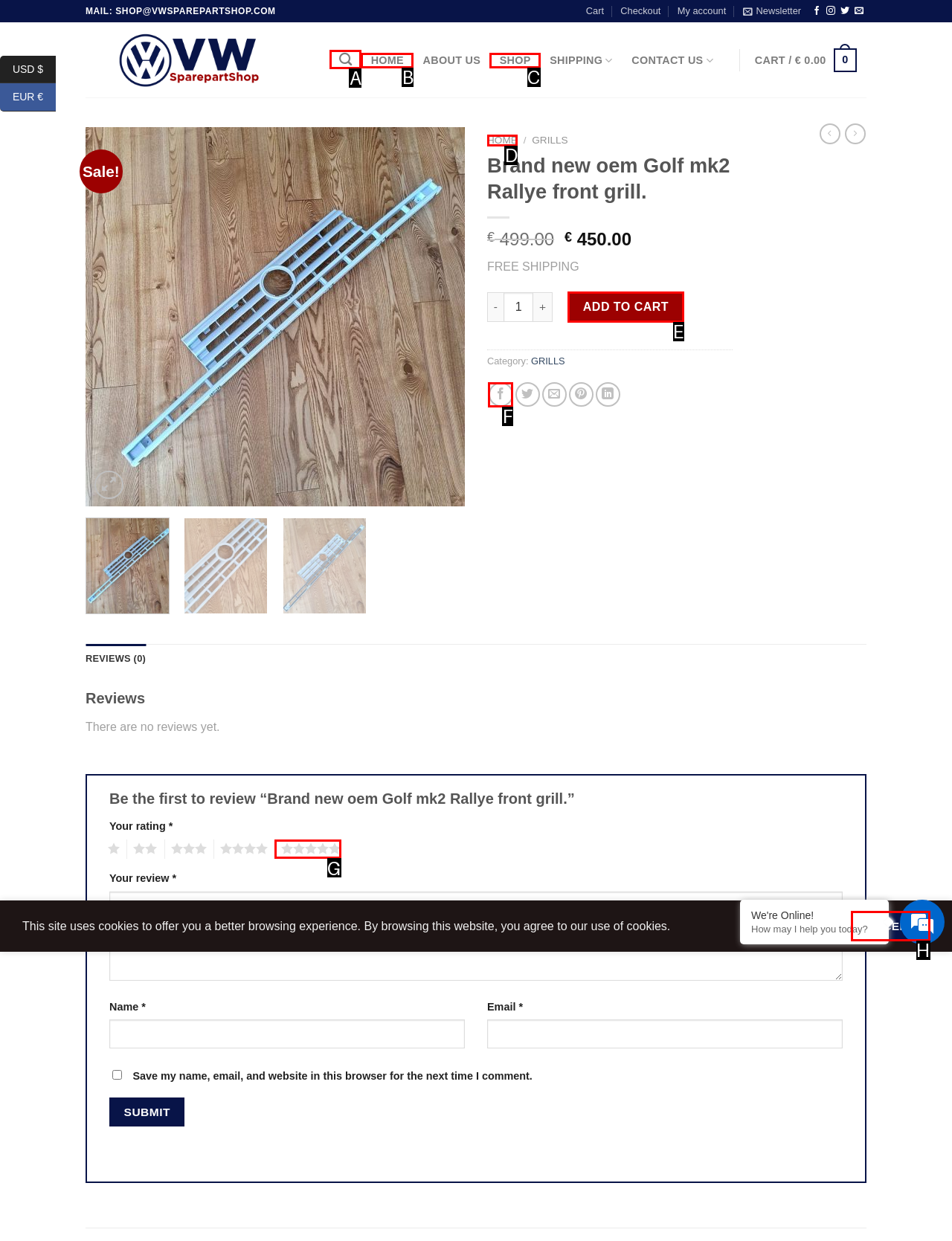Identify the HTML element that corresponds to the following description: Add to cart Provide the letter of the best matching option.

E